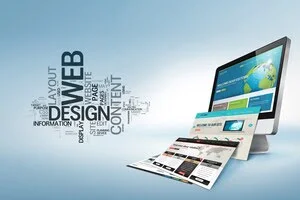How many months does the course span?
Based on the screenshot, provide your answer in one word or phrase.

Six months